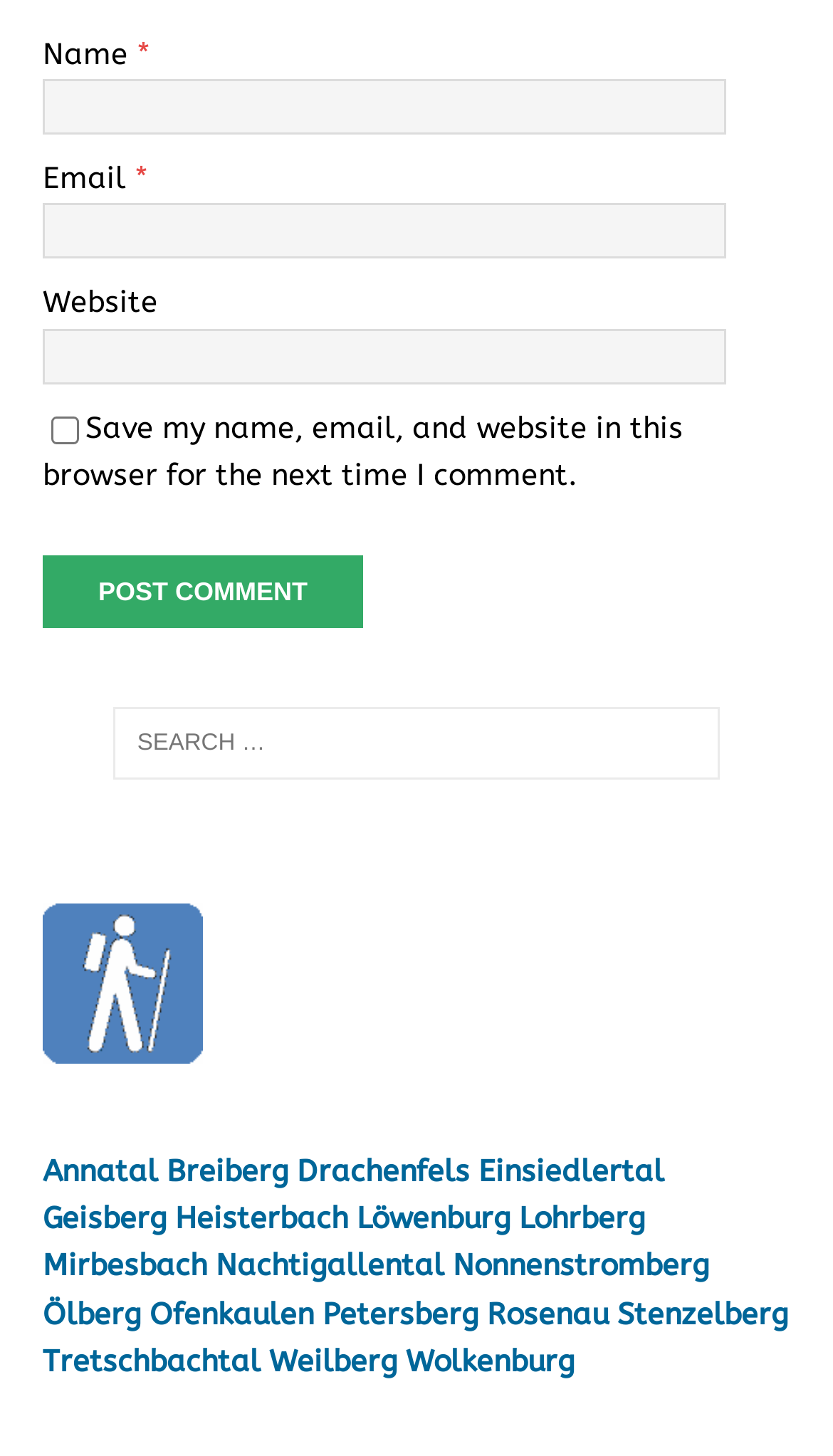Locate the bounding box coordinates of the clickable area to execute the instruction: "Visit Annatal". Provide the coordinates as four float numbers between 0 and 1, represented as [left, top, right, bottom].

[0.051, 0.792, 0.19, 0.817]